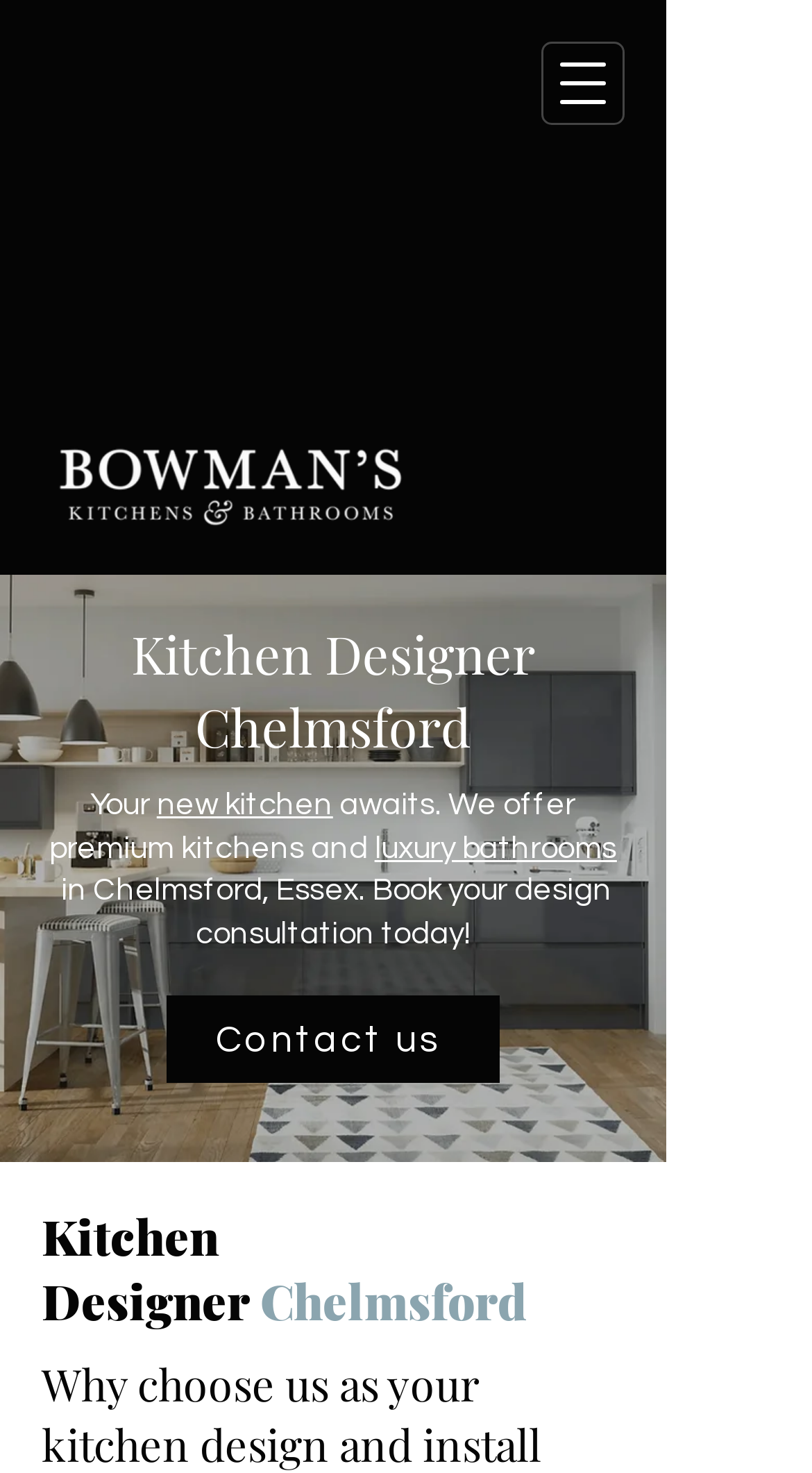Where is the design studio located?
Offer a detailed and exhaustive answer to the question.

The location of the design studio is mentioned in the text as 'Chelmsford, Essex', which suggests that the studio is based in this area.